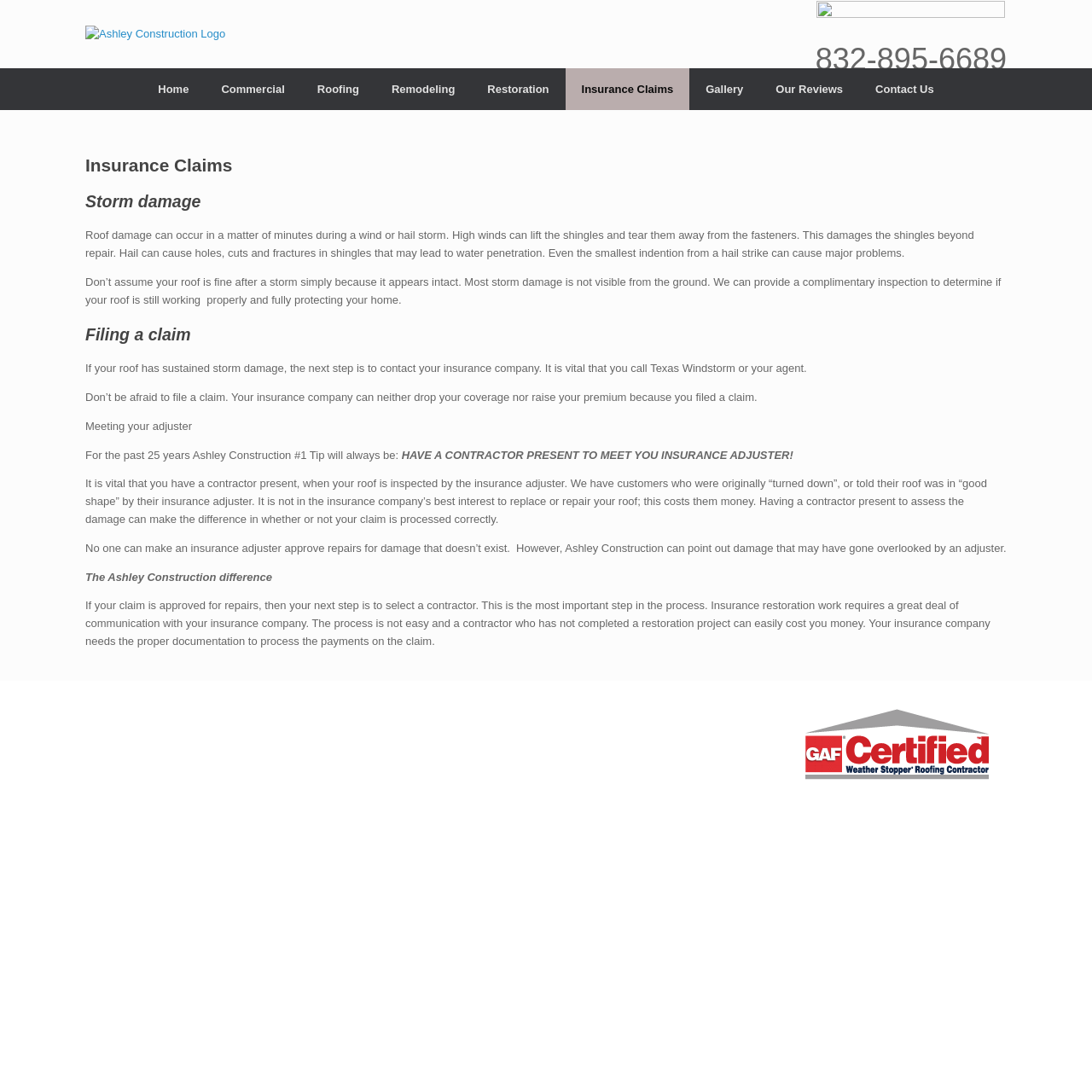What type of damage can high winds cause to shingles?
Examine the screenshot and reply with a single word or phrase.

Lift and tear away from fasteners